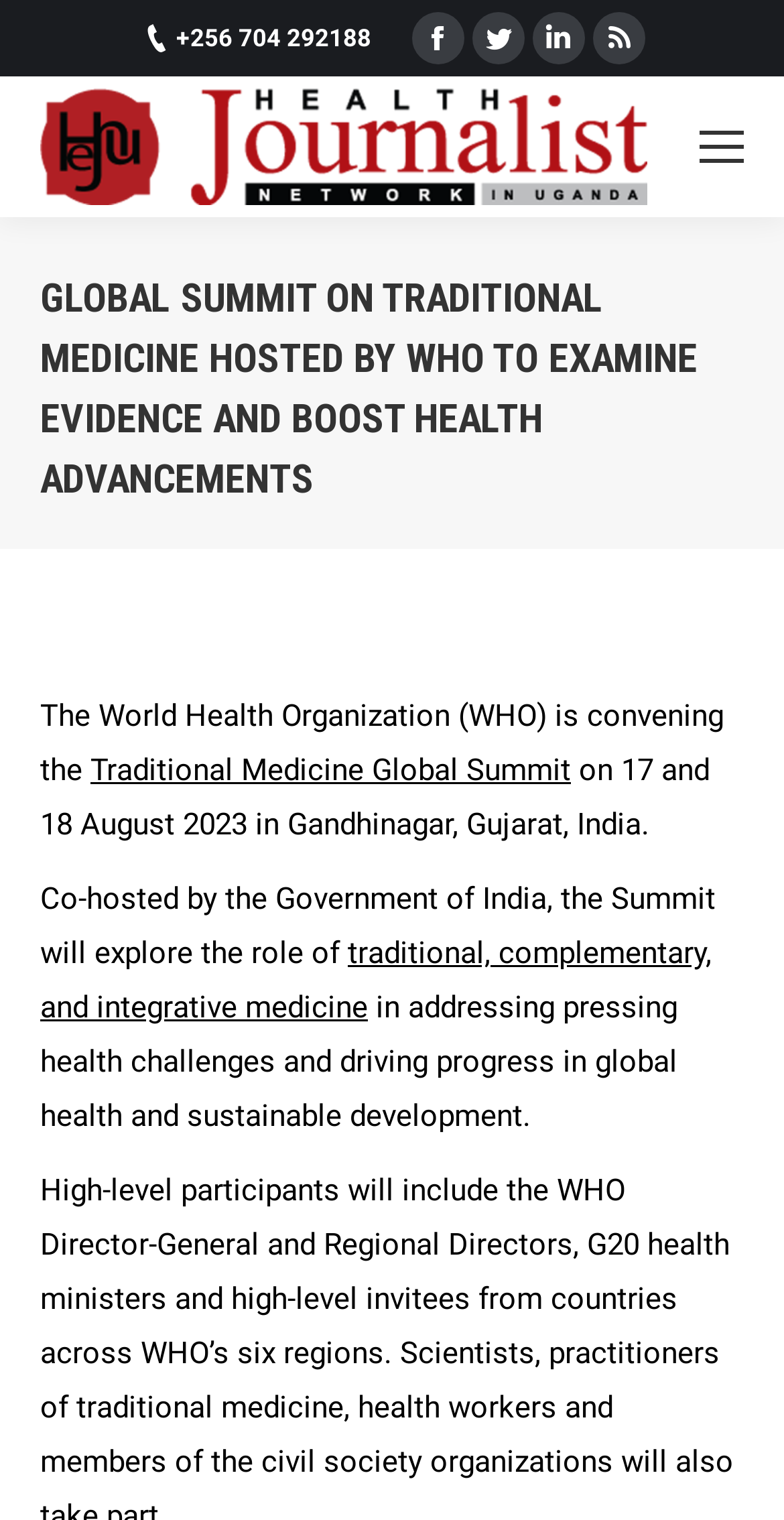What can be done on the webpage?
Answer the question with a detailed explanation, including all necessary information.

The only interactive element on the webpage is the 'Go to Top' link, which is located at the bottom of the page with coordinates [0.862, 0.807, 0.974, 0.865]. This link allows the user to navigate back to the top of the webpage.